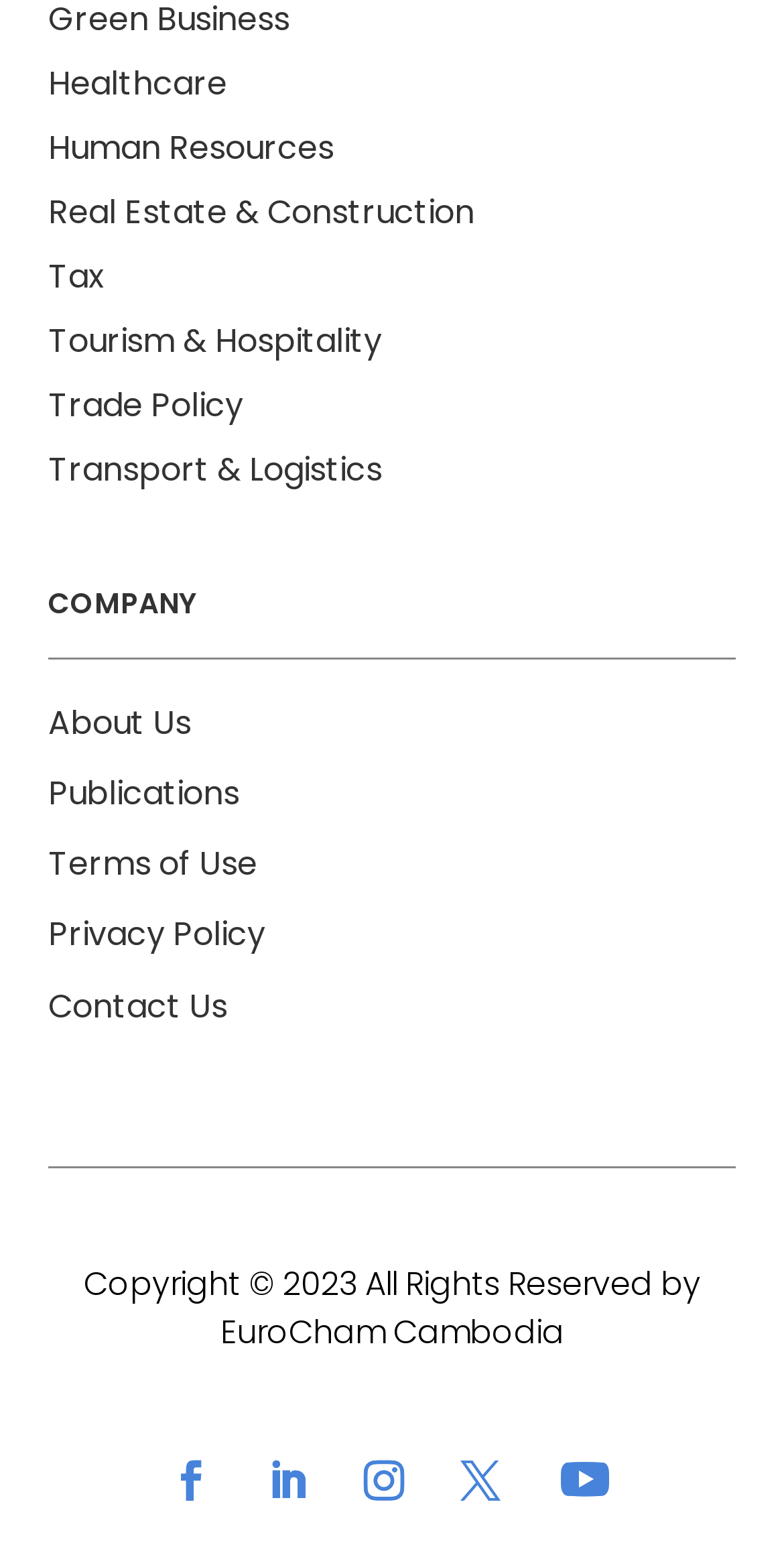What is the name of the company mentioned on the webpage?
Refer to the image and offer an in-depth and detailed answer to the question.

The static text element 'Copyright © 2023 All Rights Reserved by EuroCham Cambodia' indicates that the company name is EuroCham Cambodia.